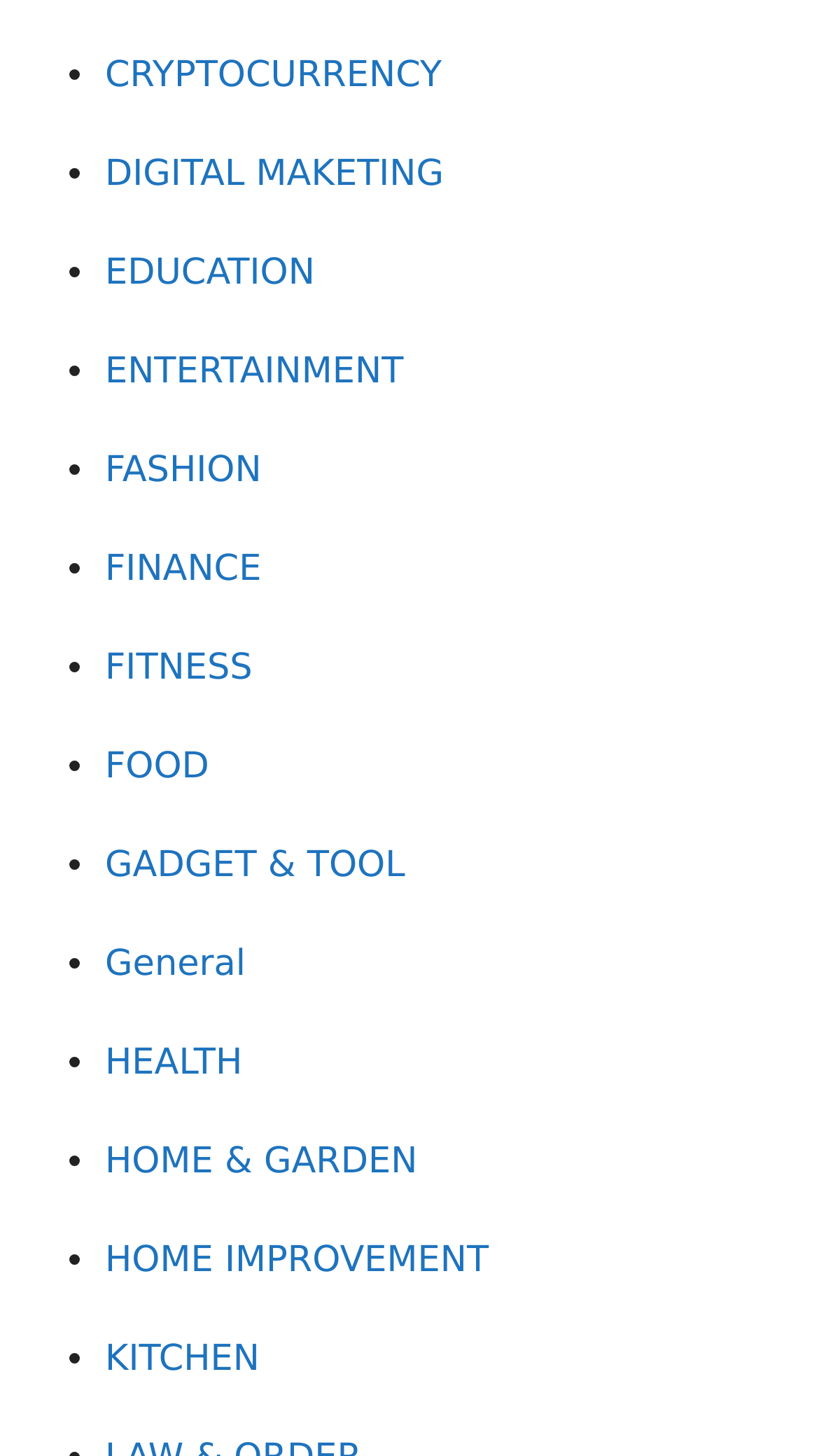Give the bounding box coordinates for the element described as: "HOME IMPROVEMENT".

[0.128, 0.849, 0.764, 0.905]